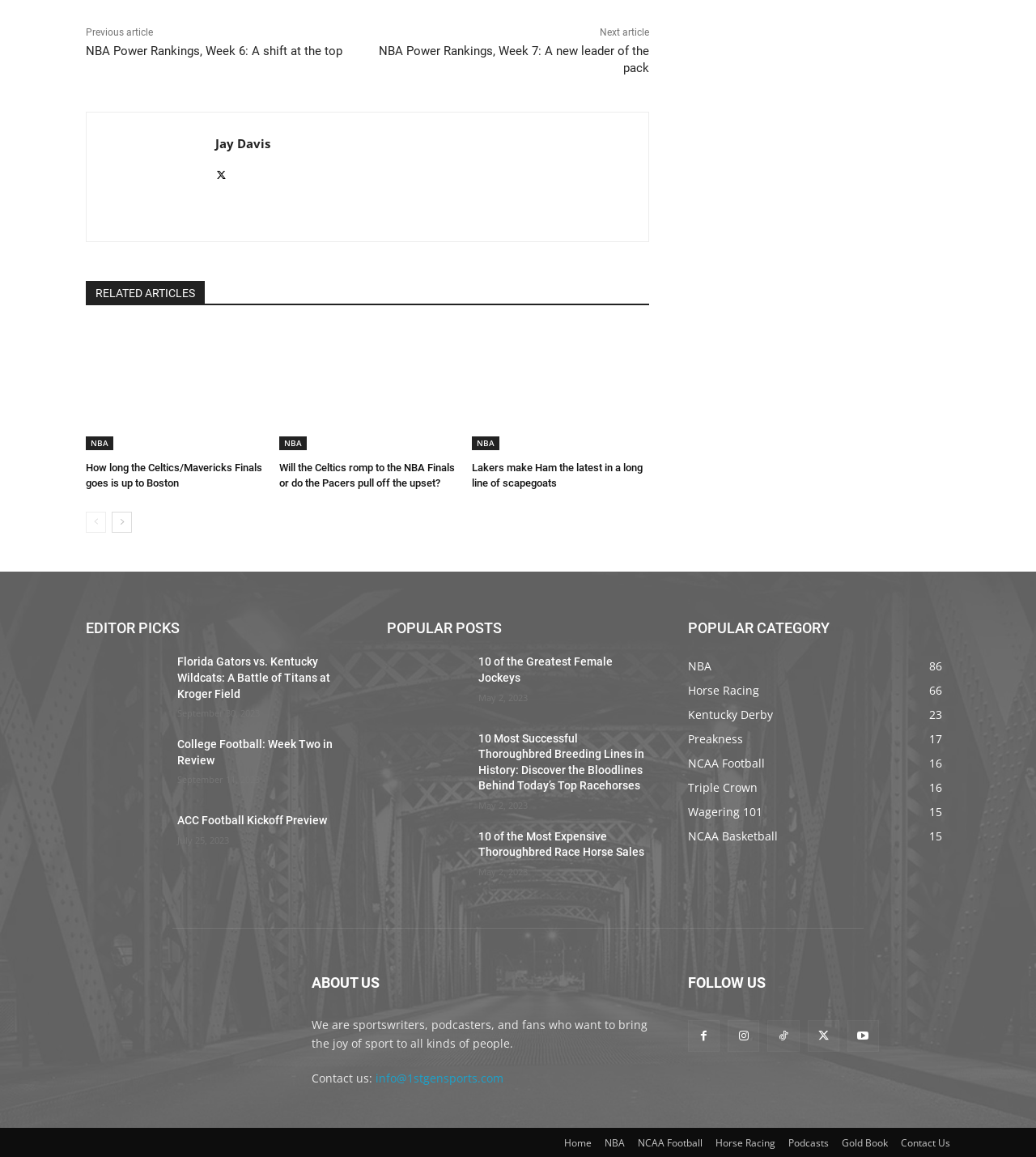Find the bounding box coordinates corresponding to the UI element with the description: "parent_node: Jay Davis title="Jay Davis"". The coordinates should be formatted as [left, top, right, bottom], with values as floats between 0 and 1.

[0.1, 0.112, 0.191, 0.194]